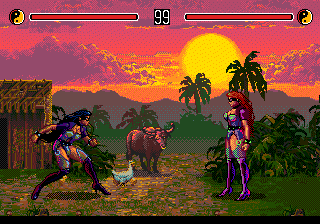Please respond to the question using a single word or phrase:
What is the name of the game featured in the image?

Eternal Champions